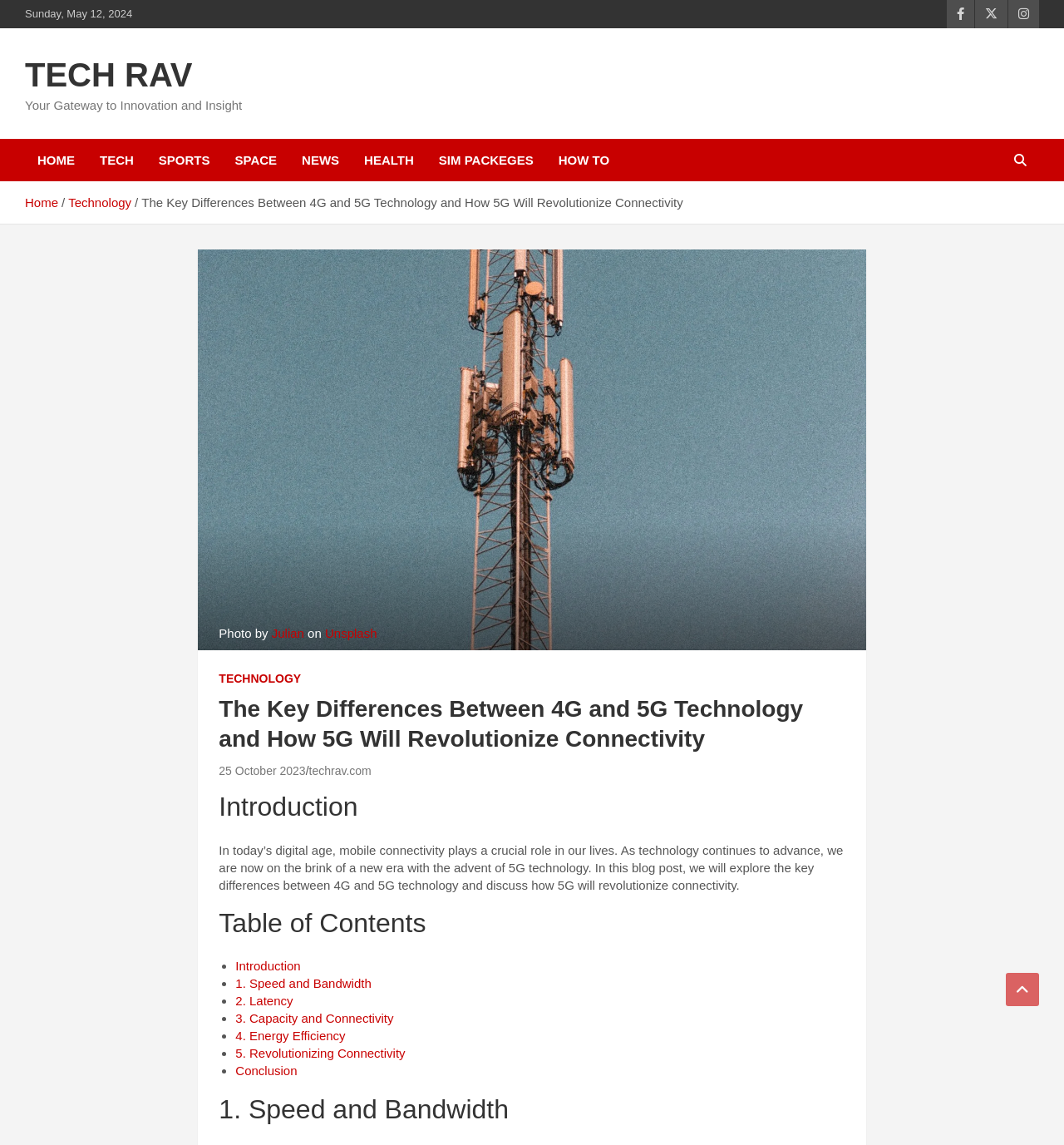Give the bounding box coordinates for this UI element: "Schedule an appointment today". The coordinates should be four float numbers between 0 and 1, arranged as [left, top, right, bottom].

None